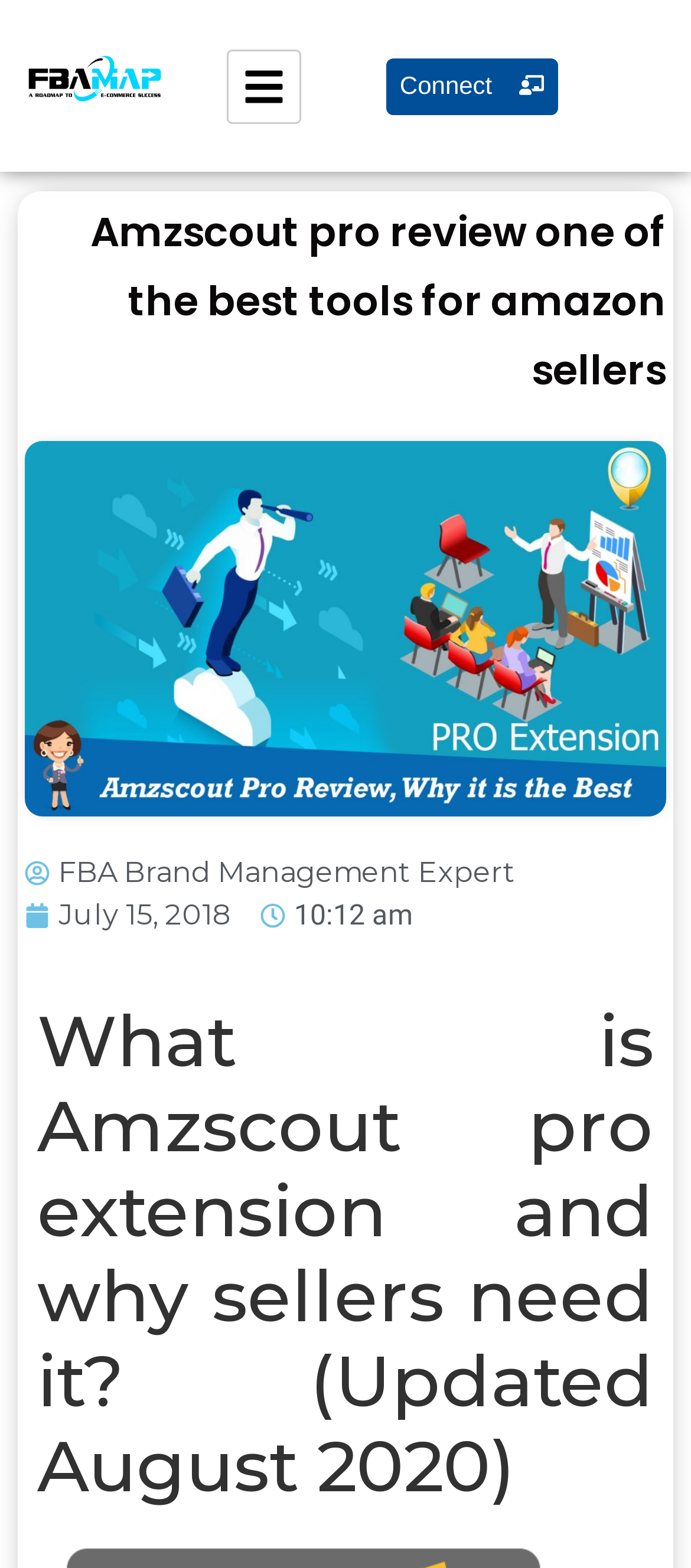Find the bounding box of the UI element described as follows: "July 15, 2018".

[0.036, 0.57, 0.336, 0.598]